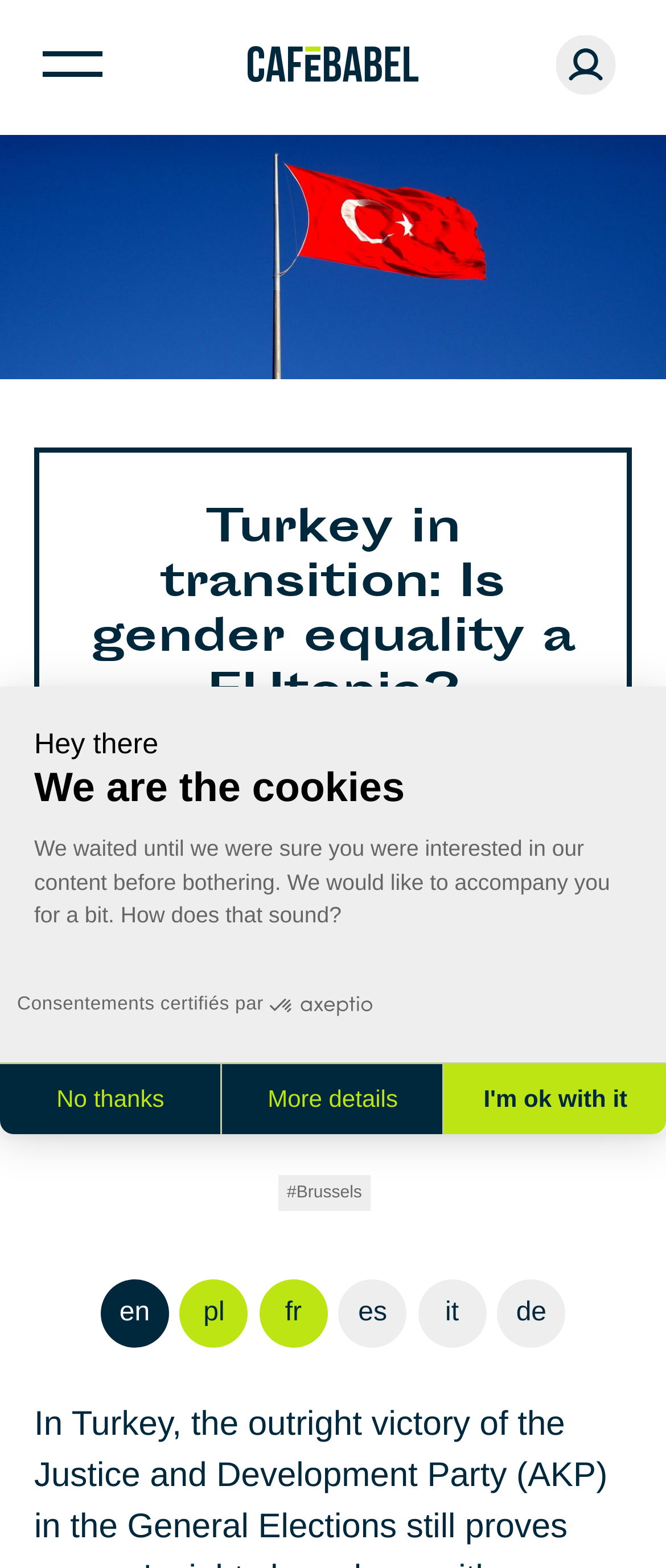Please locate the clickable area by providing the bounding box coordinates to follow this instruction: "Click the logo Cafébabel".

[0.372, 0.029, 0.628, 0.052]